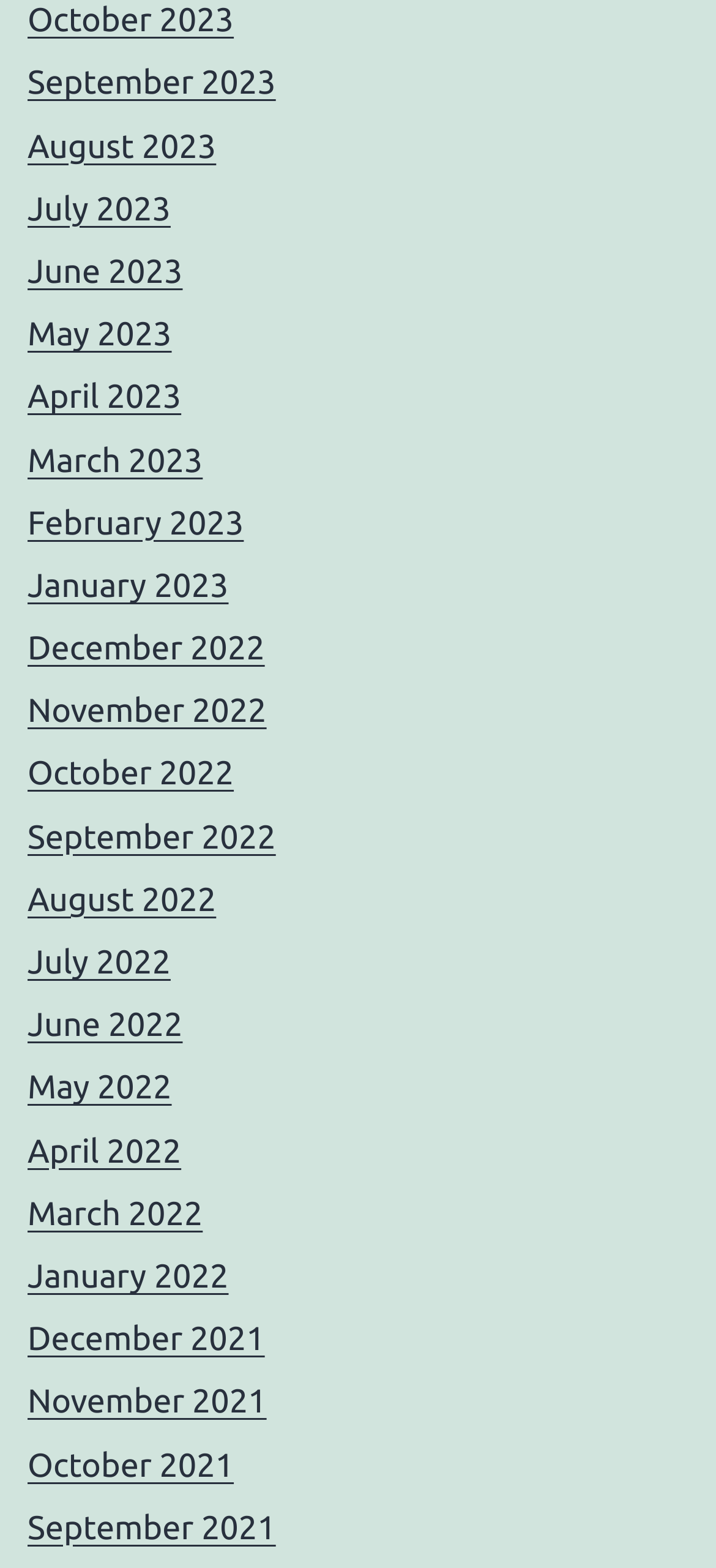Ascertain the bounding box coordinates for the UI element detailed here: "January 2022". The coordinates should be provided as [left, top, right, bottom] with each value being a float between 0 and 1.

[0.038, 0.802, 0.319, 0.826]